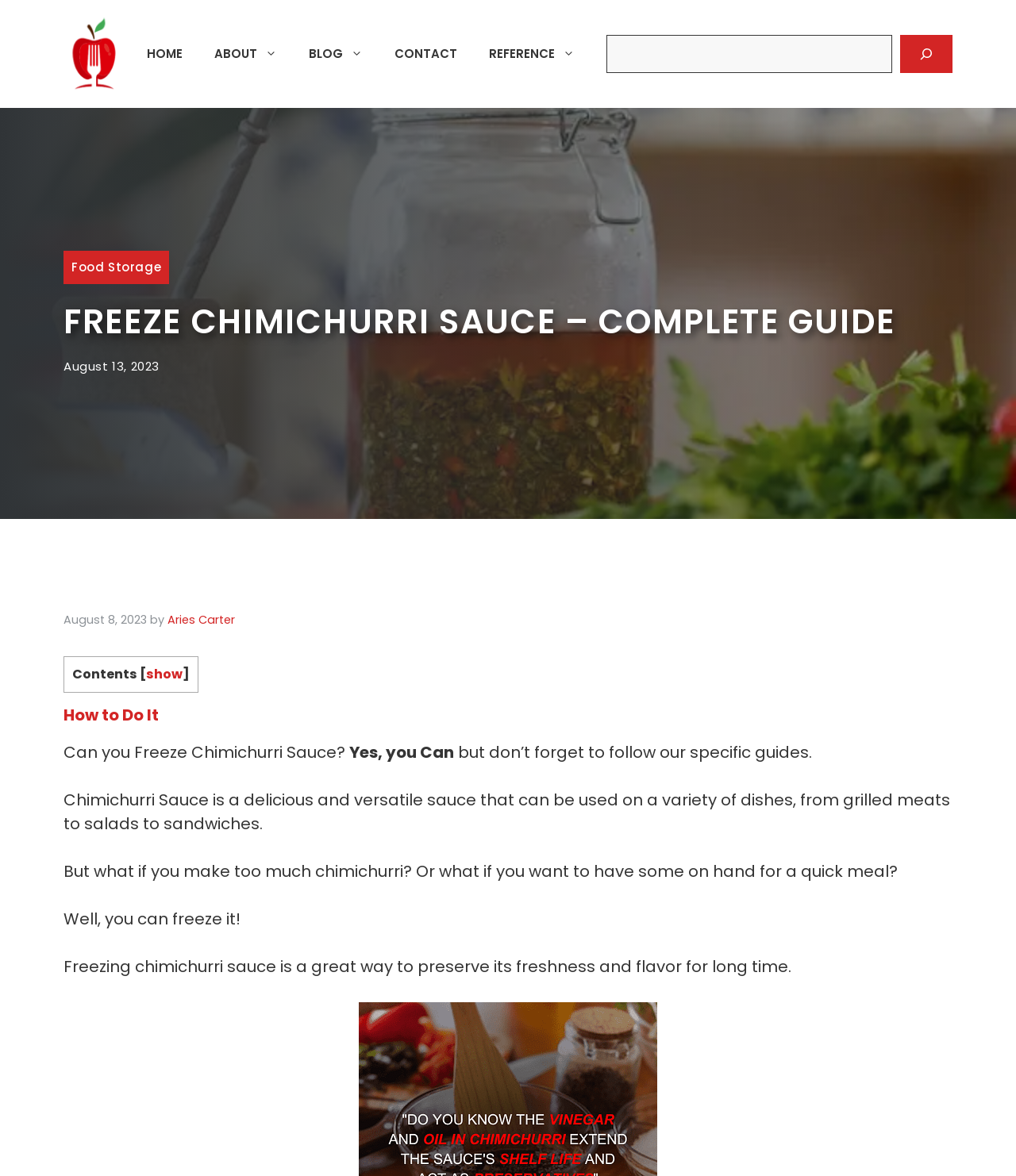Locate the bounding box coordinates of the element that should be clicked to fulfill the instruction: "Read more about 'Cancer Misdiagnosis'".

None